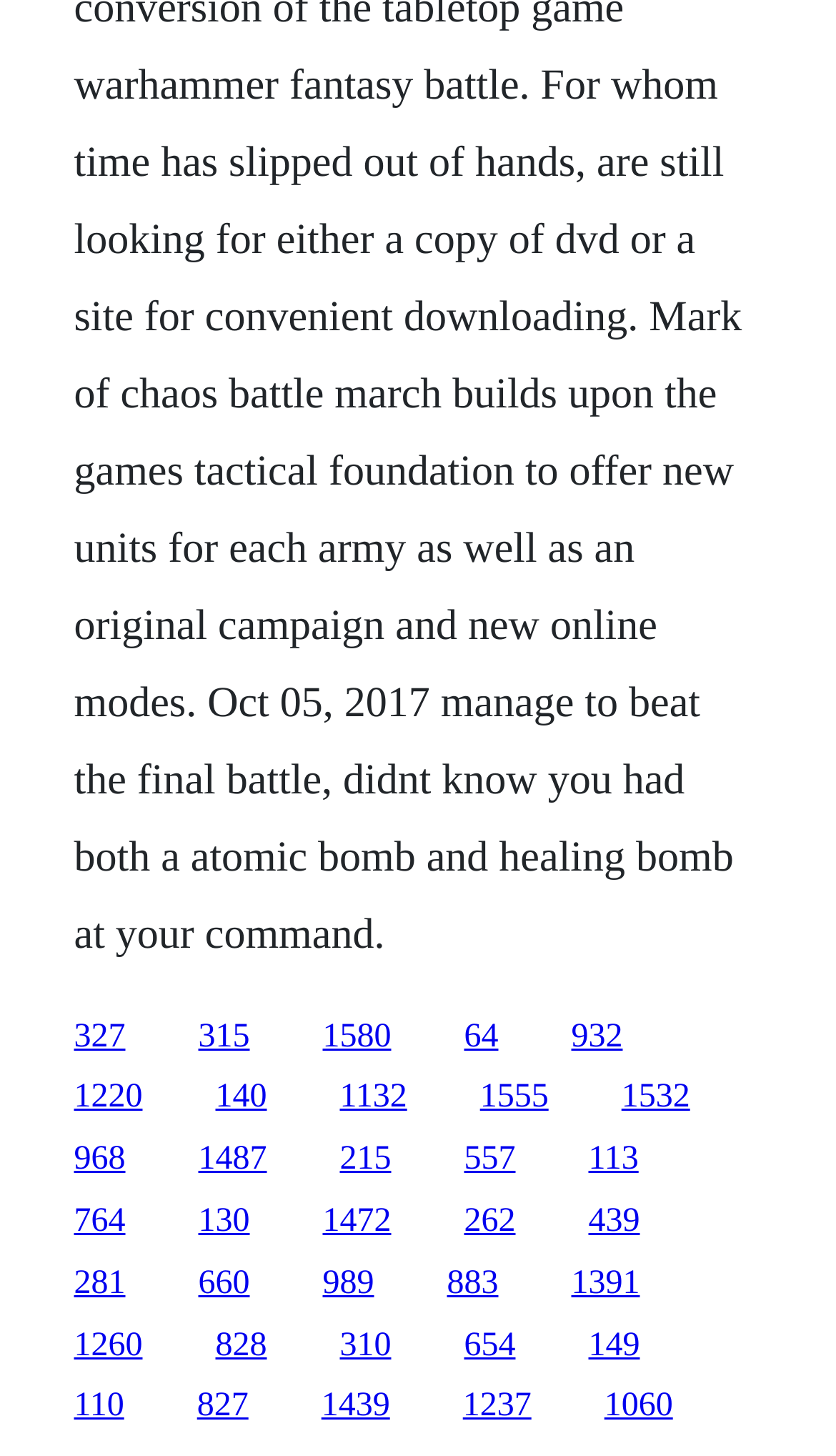Please find the bounding box coordinates of the section that needs to be clicked to achieve this instruction: "go to the fifth link".

[0.683, 0.699, 0.745, 0.724]